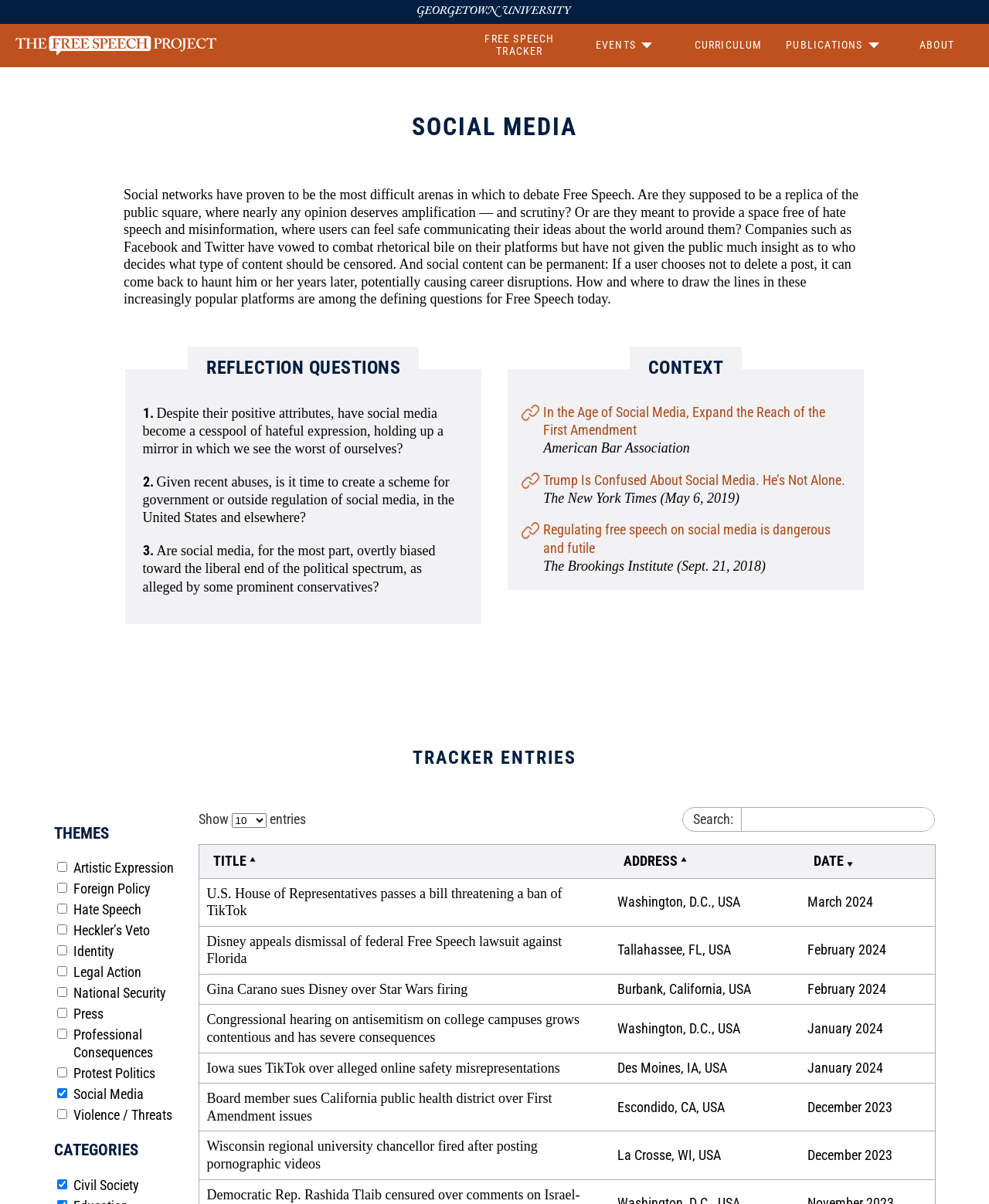What is the main topic of this webpage?
Respond to the question with a single word or phrase according to the image.

Social Media